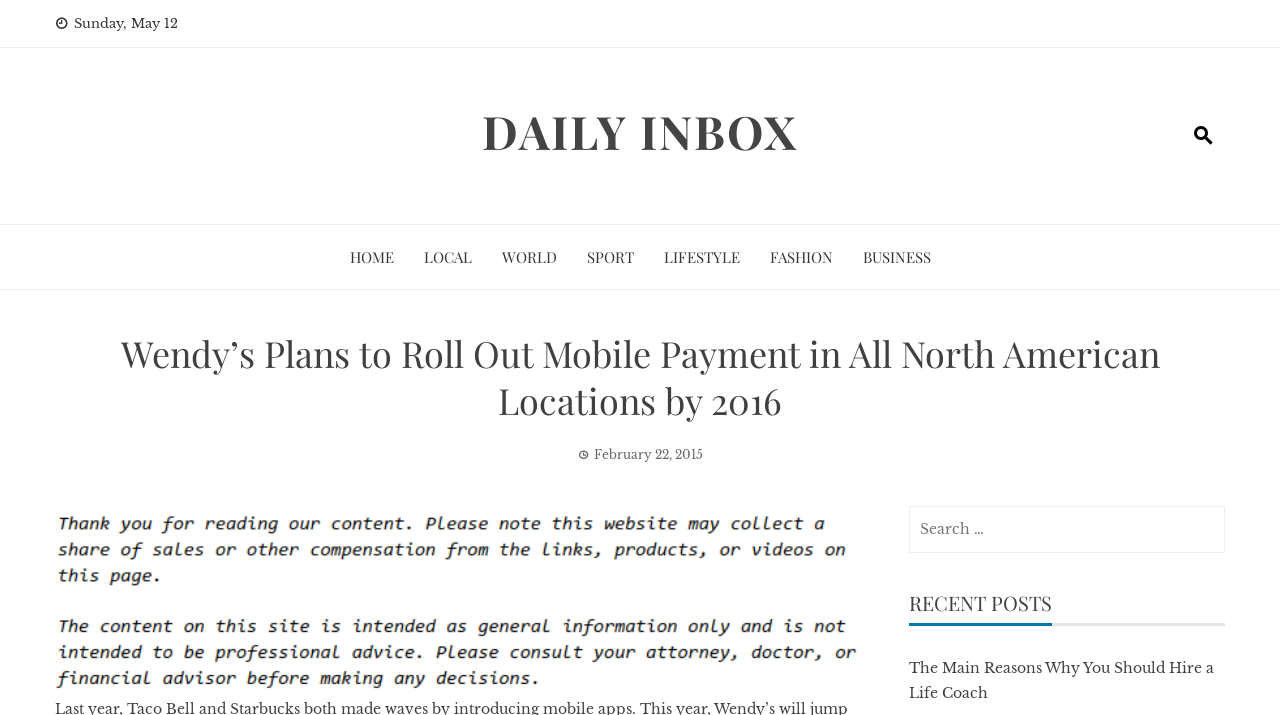Determine the bounding box coordinates for the UI element described. Format the coordinates as (top-left x, top-left y, bottom-right x, bottom-right y) and ensure all values are between 0 and 1. Element description: AV Furniture

None